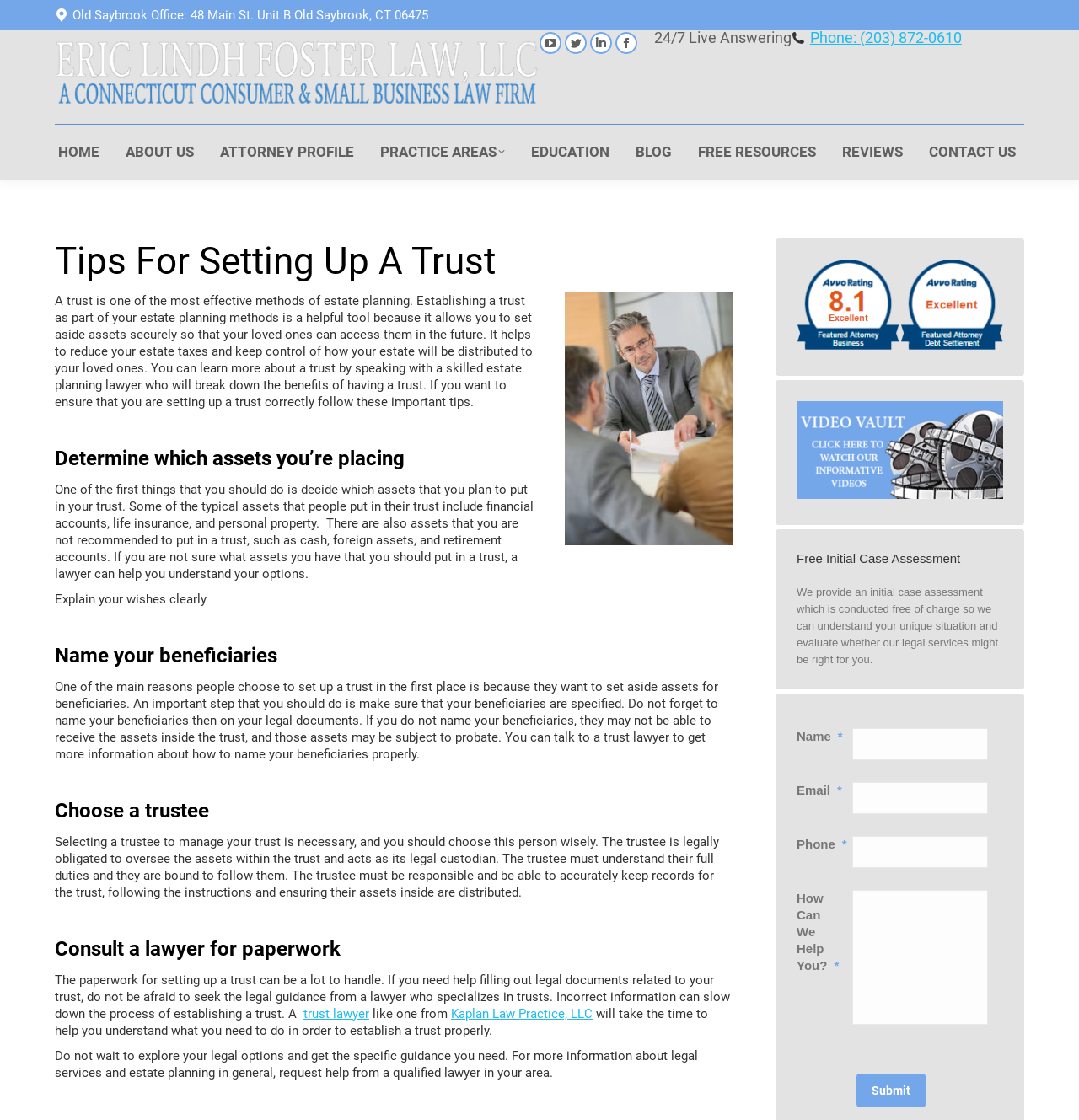Refer to the element description Phone: (203) 872-0610 and identify the corresponding bounding box in the screenshot. Format the coordinates as (top-left x, top-left y, bottom-right x, bottom-right y) with values in the range of 0 to 1.

[0.751, 0.027, 0.891, 0.04]